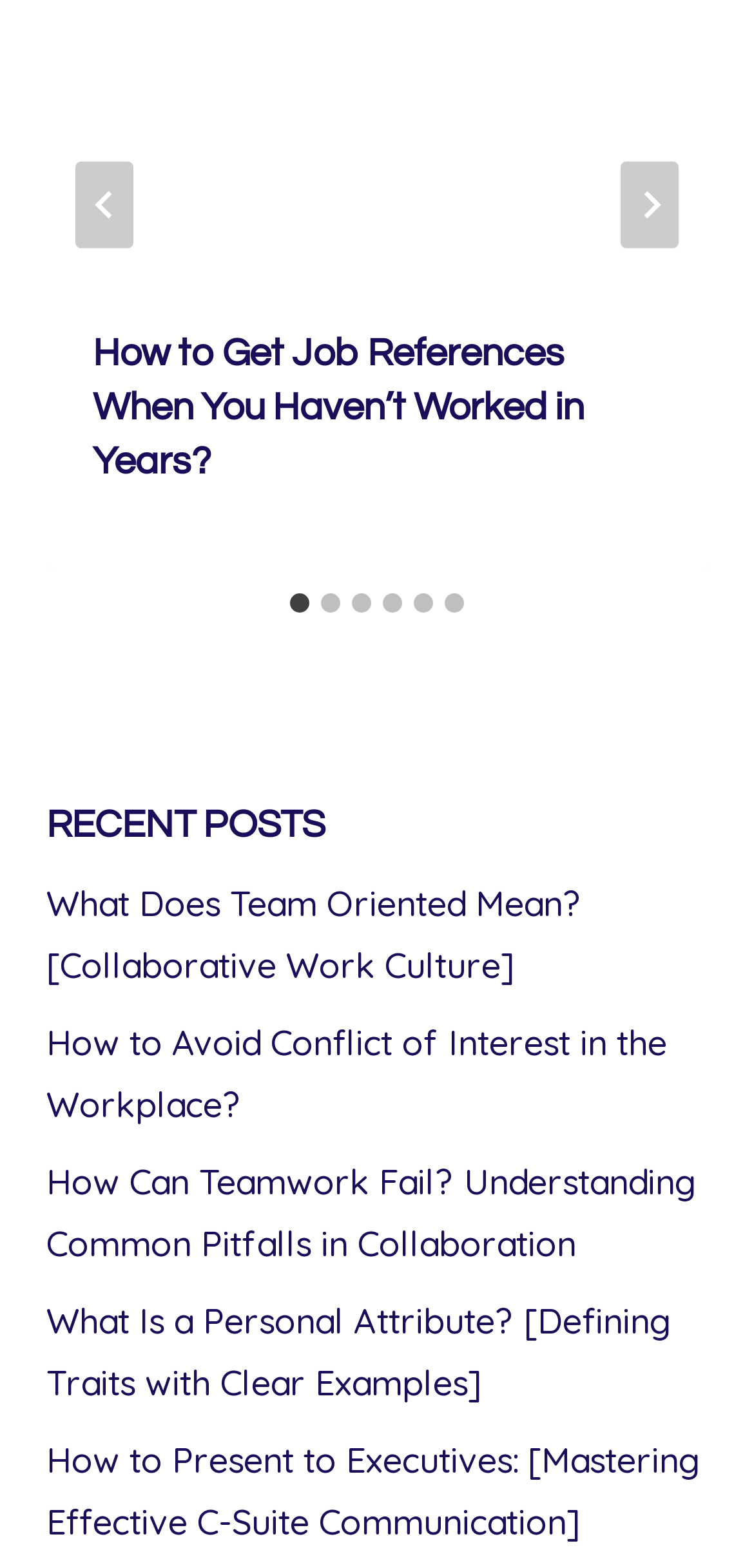Highlight the bounding box coordinates of the element you need to click to perform the following instruction: "Read the article 'How to Get Job References When You Haven’t Worked in Years?'."

[0.123, 0.213, 0.774, 0.307]